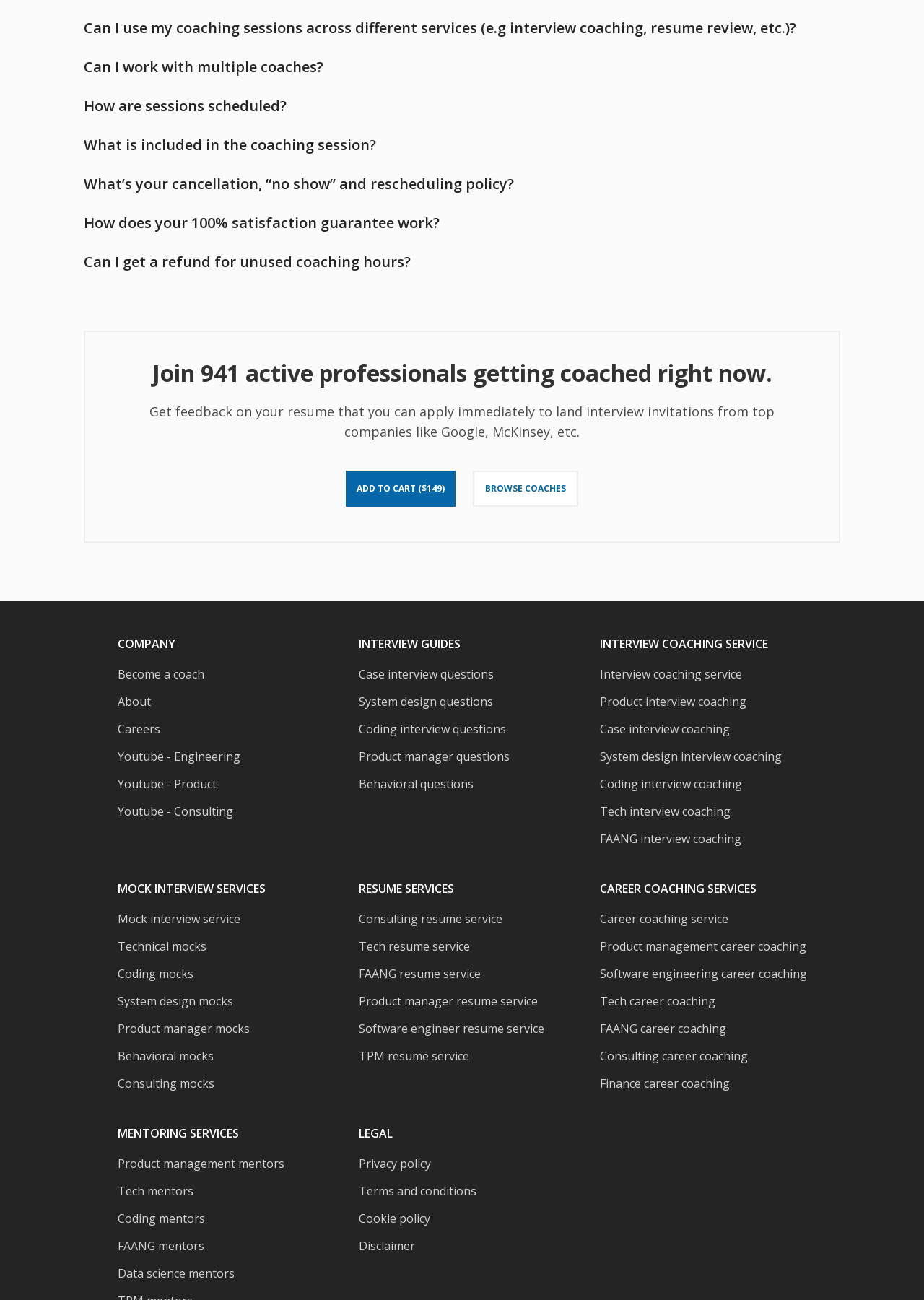Identify the bounding box coordinates of the element to click to follow this instruction: 'Browse coaches'. Ensure the coordinates are four float values between 0 and 1, provided as [left, top, right, bottom].

[0.512, 0.362, 0.626, 0.39]